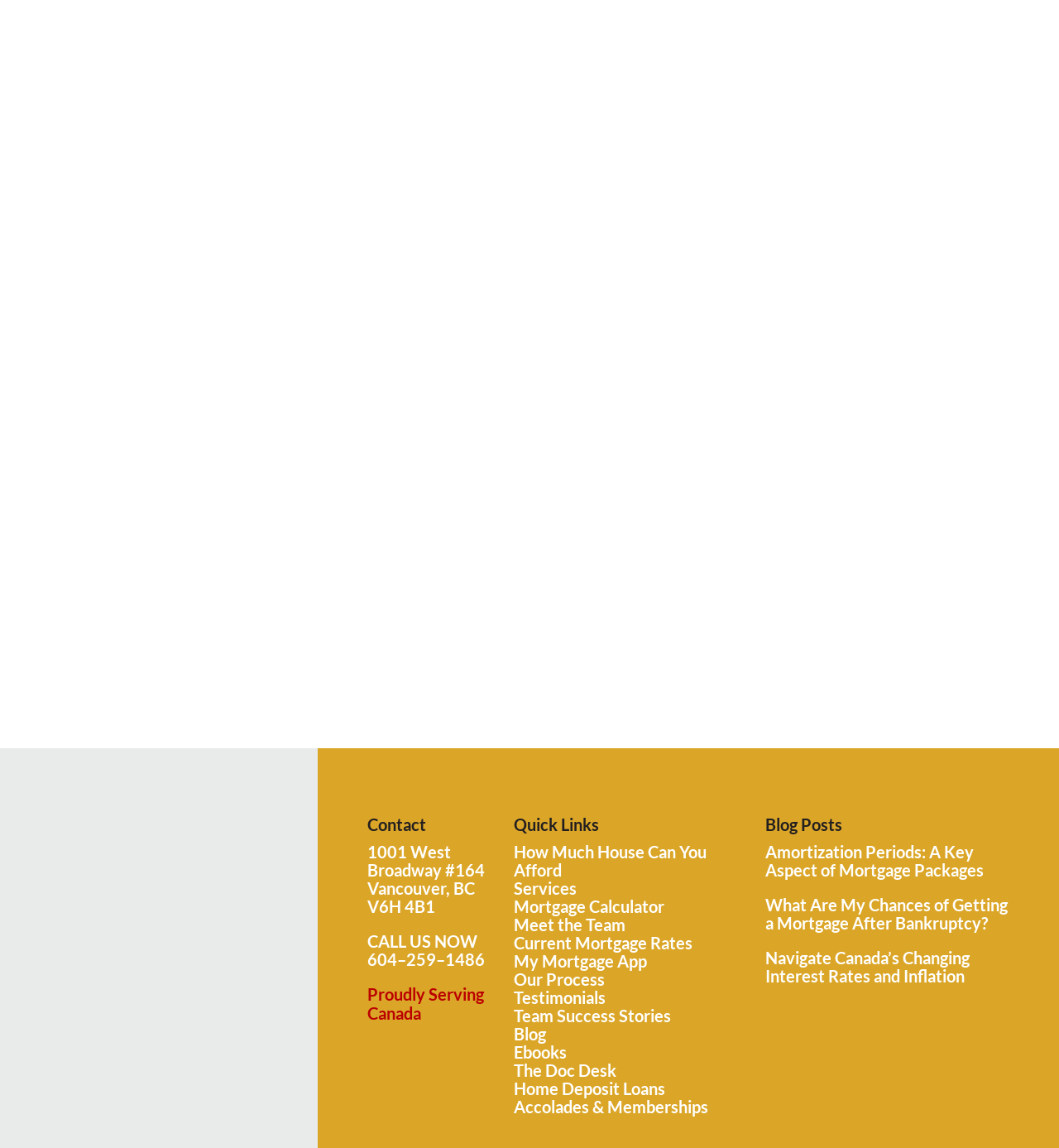What is the contact address?
Please use the image to provide an in-depth answer to the question.

I found the contact address by looking at the static text element with the text '1001 West Broadway #164' which is located under the 'Contact' heading. This suggests that the contact address is '1001 West Broadway #164'.